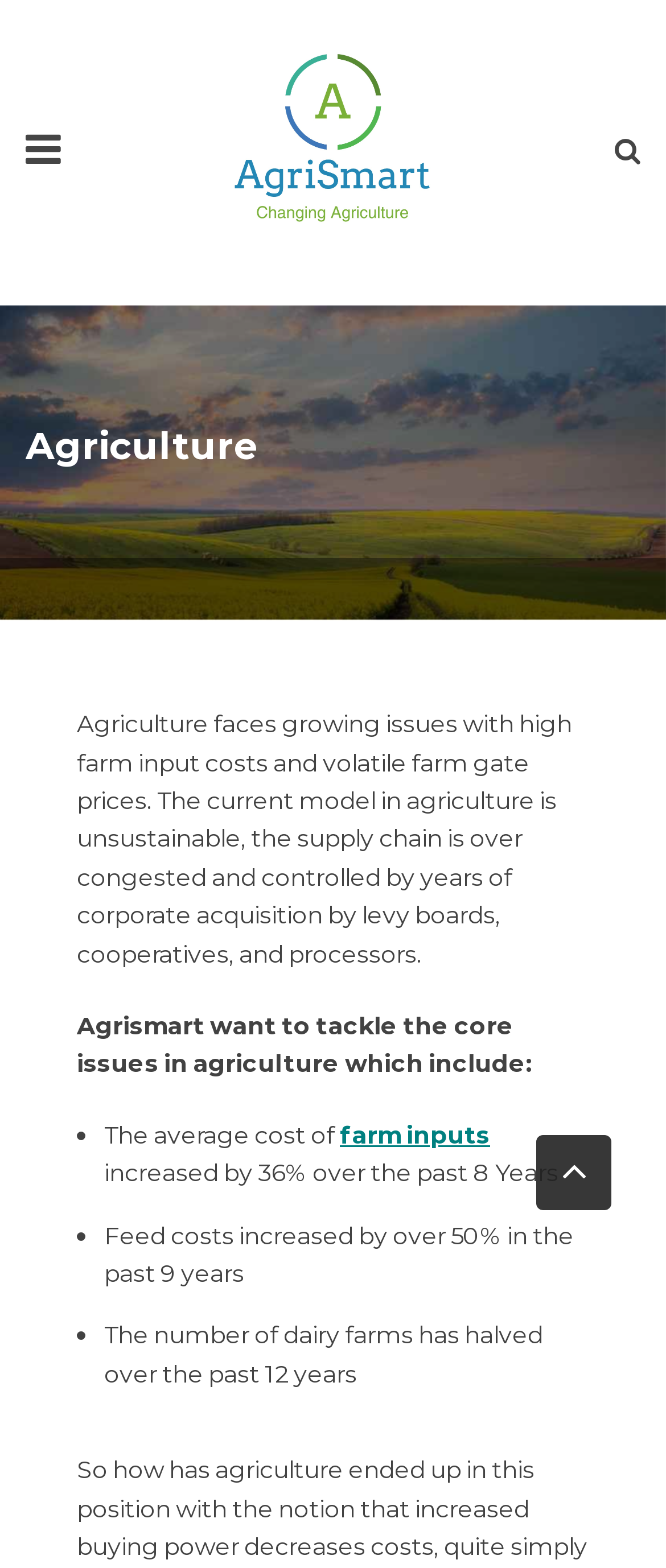Determine the bounding box coordinates in the format (top-left x, top-left y, bottom-right x, bottom-right y). Ensure all values are floating point numbers between 0 and 1. Identify the bounding box of the UI element described by: Solar Water Pump – Maxi

[0.054, 0.148, 0.495, 0.168]